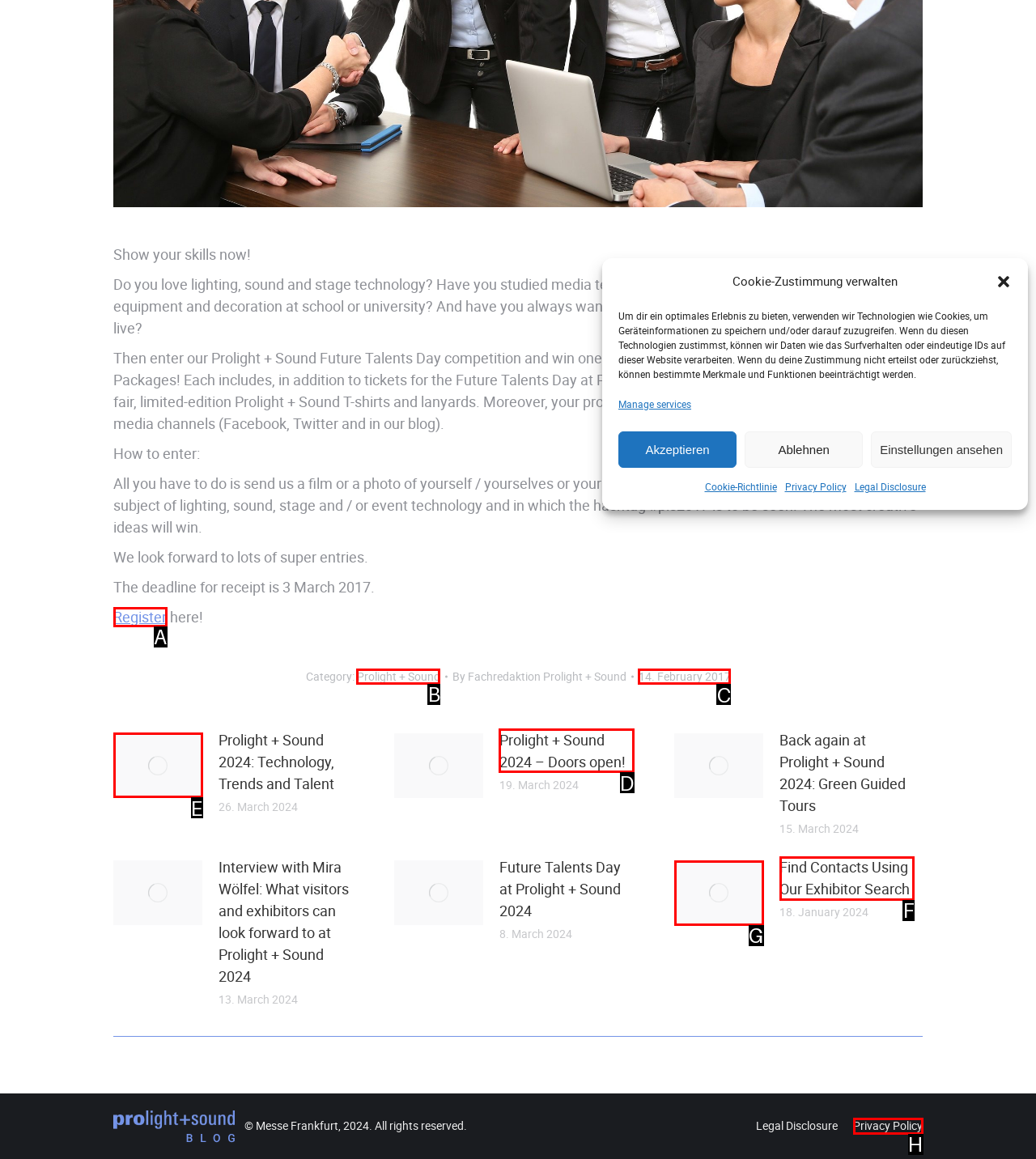Choose the UI element that best aligns with the description: Home
Respond with the letter of the chosen option directly.

None